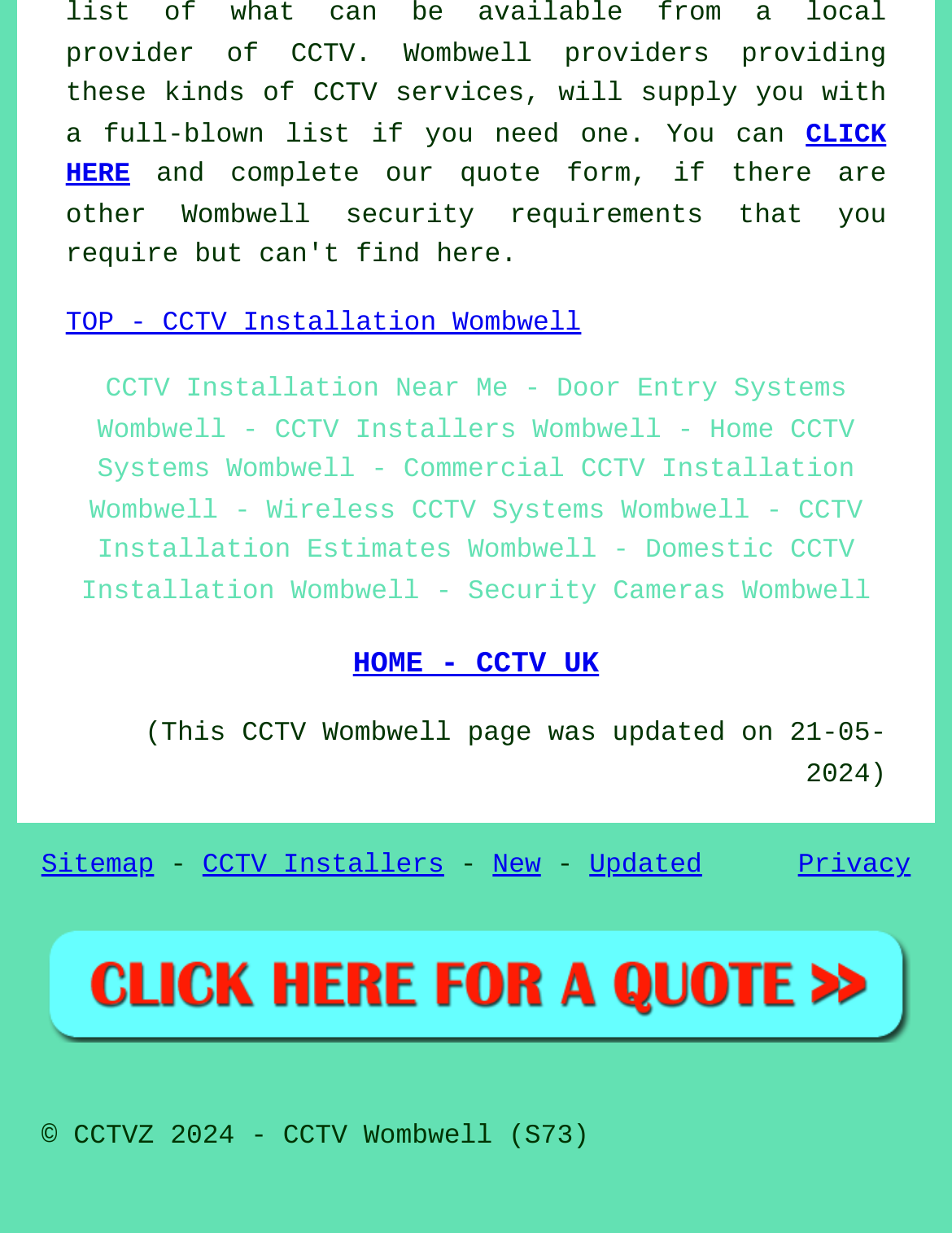Determine the bounding box coordinates of the UI element described by: "TOP - CCTV Installation Wombwell".

[0.069, 0.251, 0.611, 0.275]